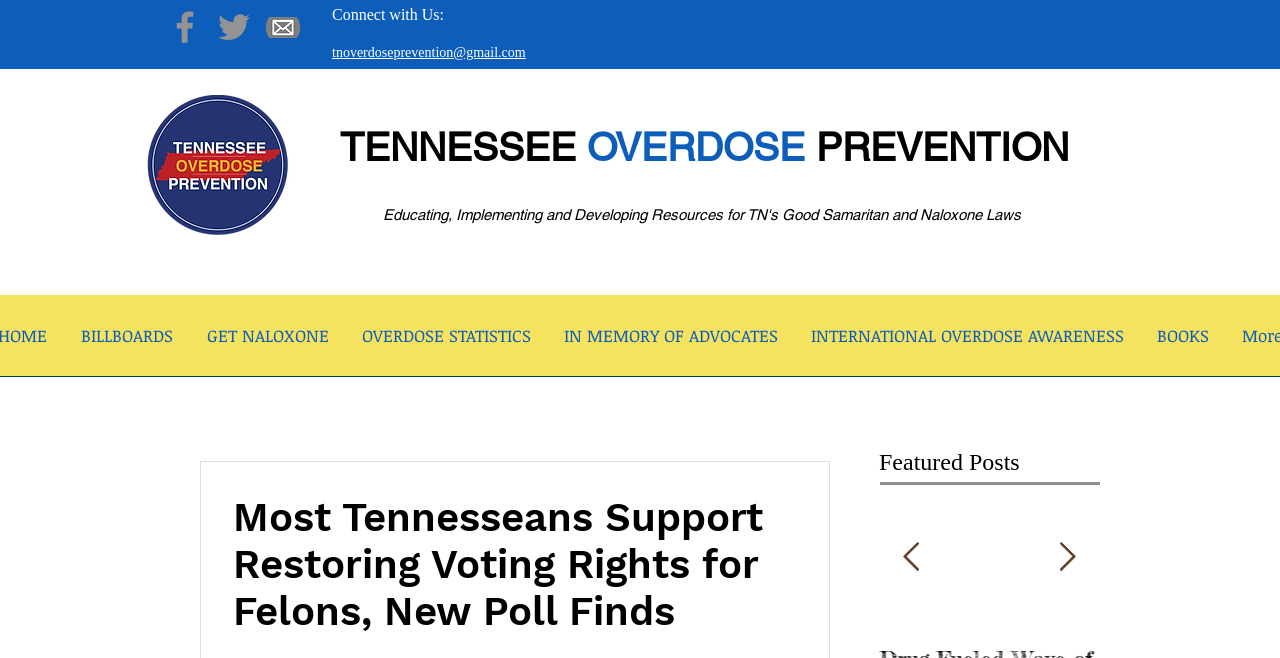Identify the bounding box coordinates of the part that should be clicked to carry out this instruction: "Connect with Us via email".

[0.259, 0.068, 0.411, 0.091]